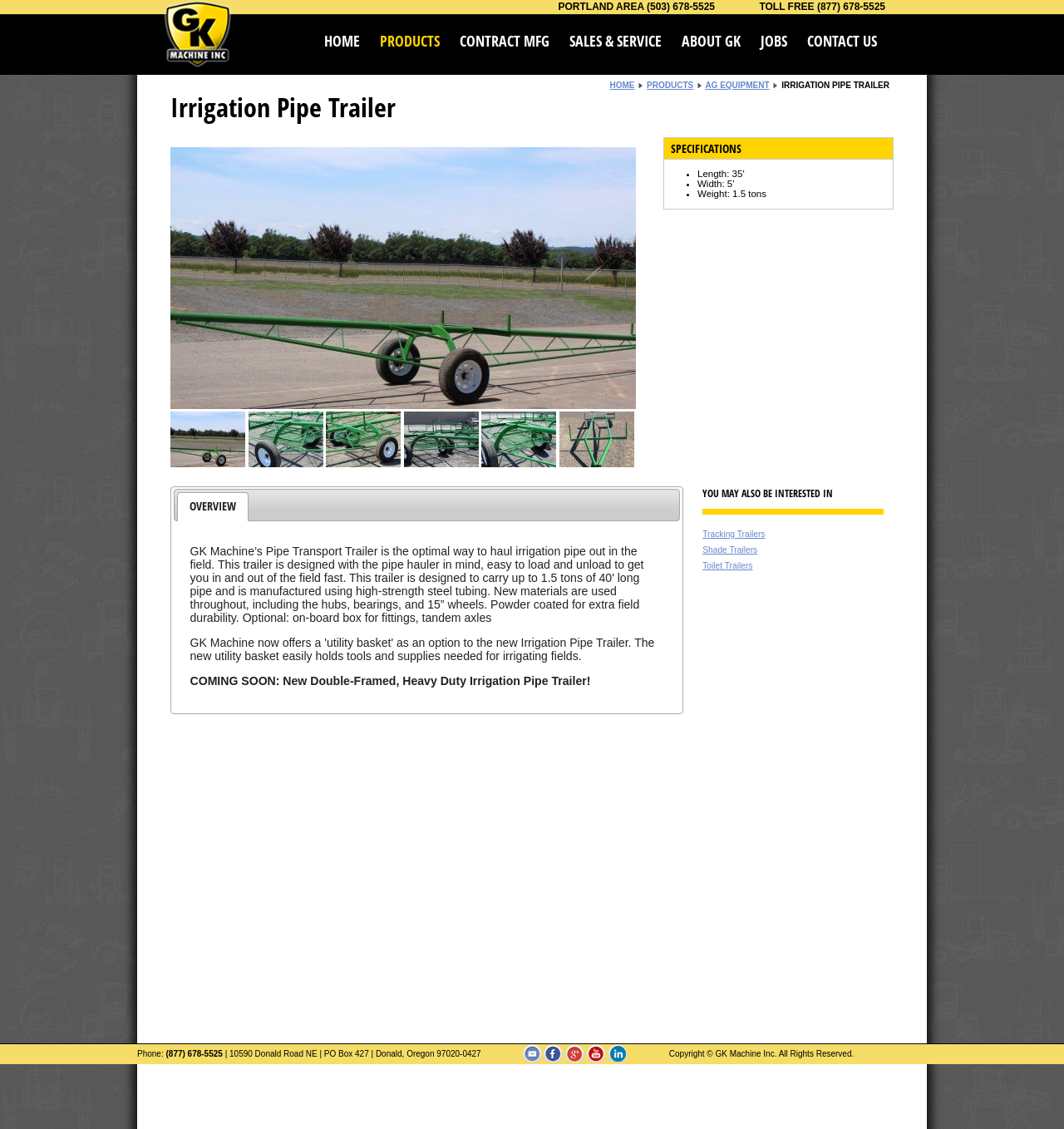Identify and provide the bounding box coordinates of the UI element described: "More". The coordinates should be formatted as [left, top, right, bottom], with each number being a float between 0 and 1.

None